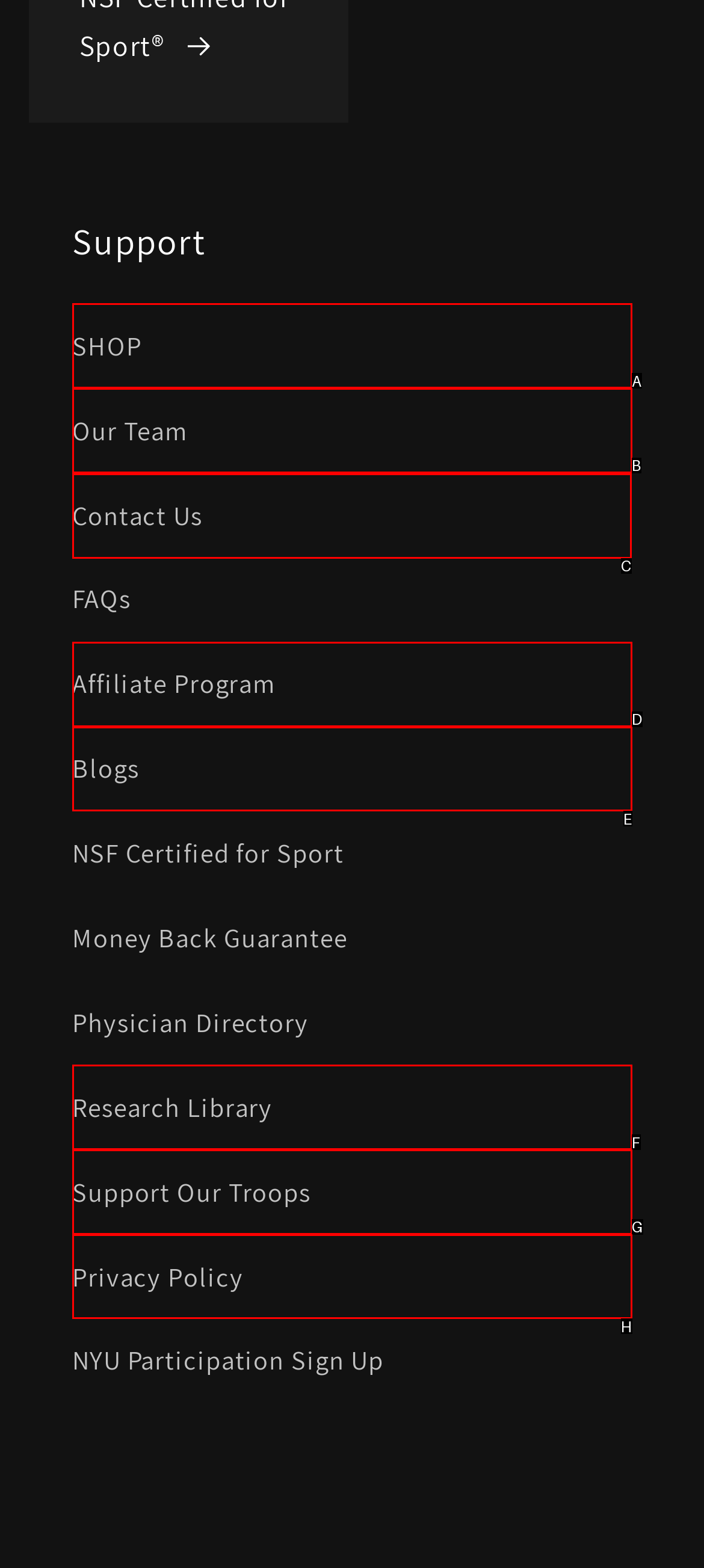From the options shown in the screenshot, tell me which lettered element I need to click to complete the task: contact us.

C